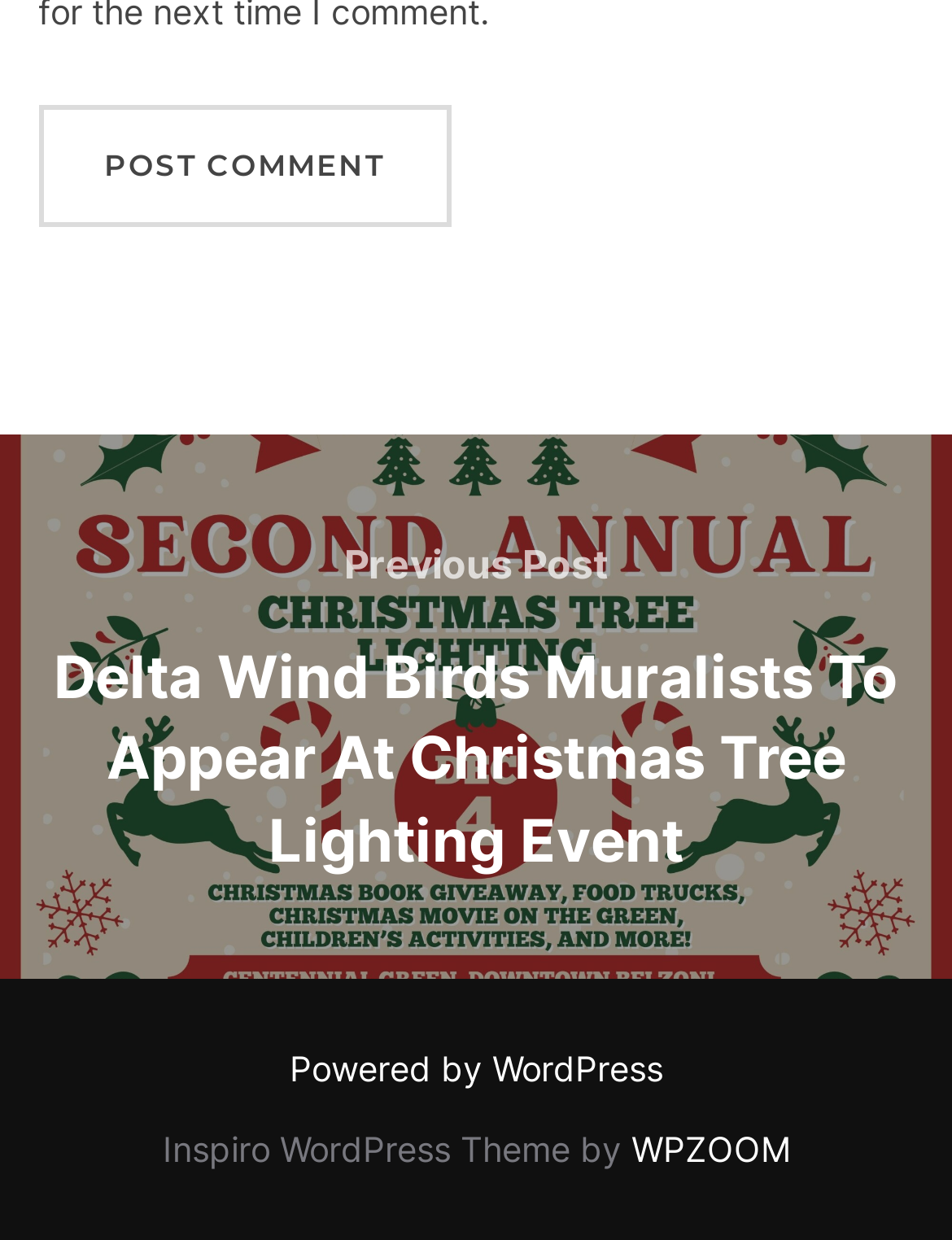Using the provided element description: "WPZOOM", identify the bounding box coordinates. The coordinates should be four floats between 0 and 1 in the order [left, top, right, bottom].

[0.663, 0.908, 0.829, 0.942]